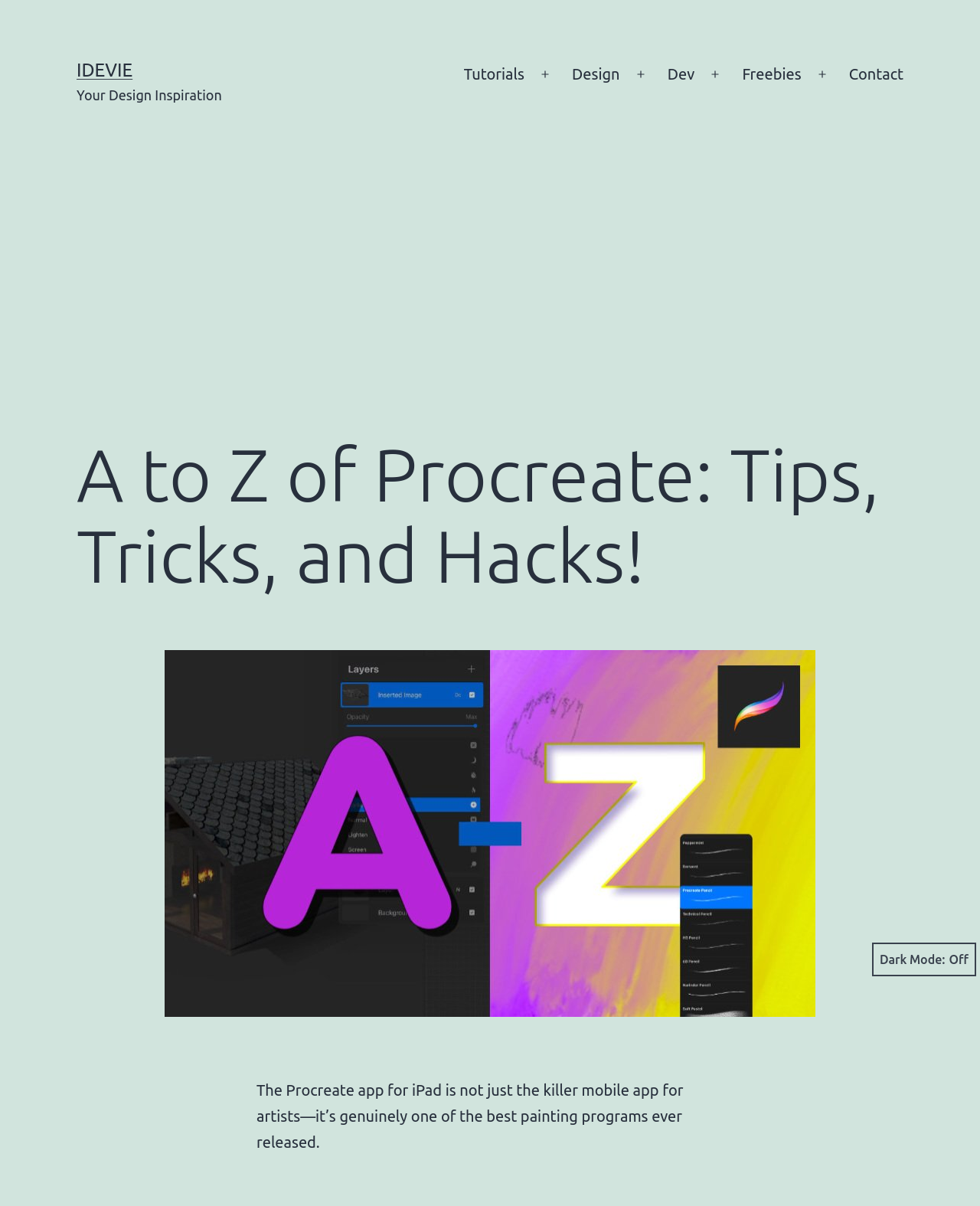Predict the bounding box coordinates of the area that should be clicked to accomplish the following instruction: "Click on the IDEVIE link". The bounding box coordinates should consist of four float numbers between 0 and 1, i.e., [left, top, right, bottom].

[0.078, 0.05, 0.135, 0.067]